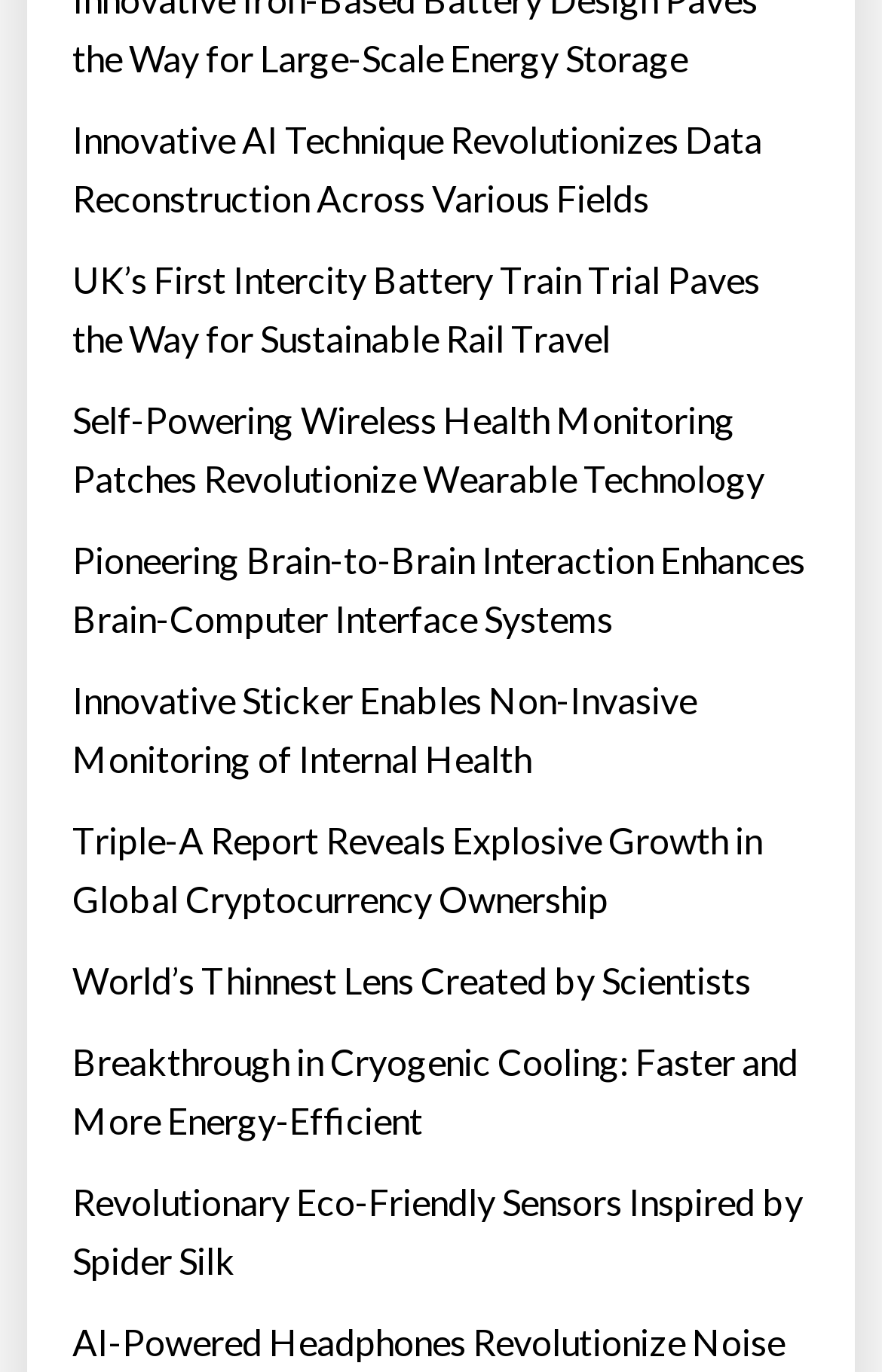Please analyze the image and provide a thorough answer to the question:
What is the common theme among the links on the webpage?

By examining the text descriptions of the links, I can see that they all relate to scientific breakthroughs and technological advancements, so the common theme among the links on the webpage is Science and Technology.